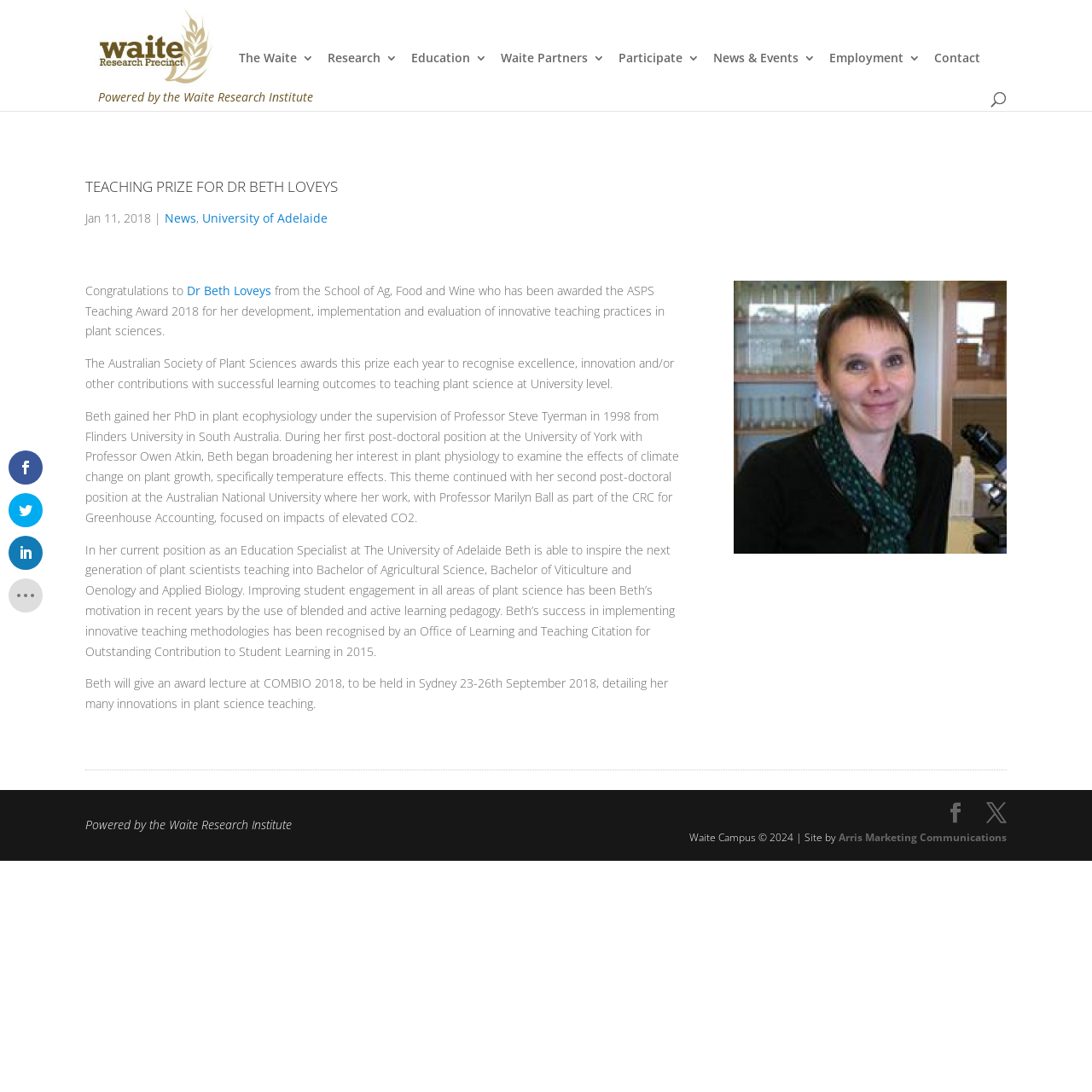Please specify the coordinates of the bounding box for the element that should be clicked to carry out this instruction: "Click Waite Campus". The coordinates must be four float numbers between 0 and 1, formatted as [left, top, right, bottom].

[0.078, 0.008, 0.195, 0.08]